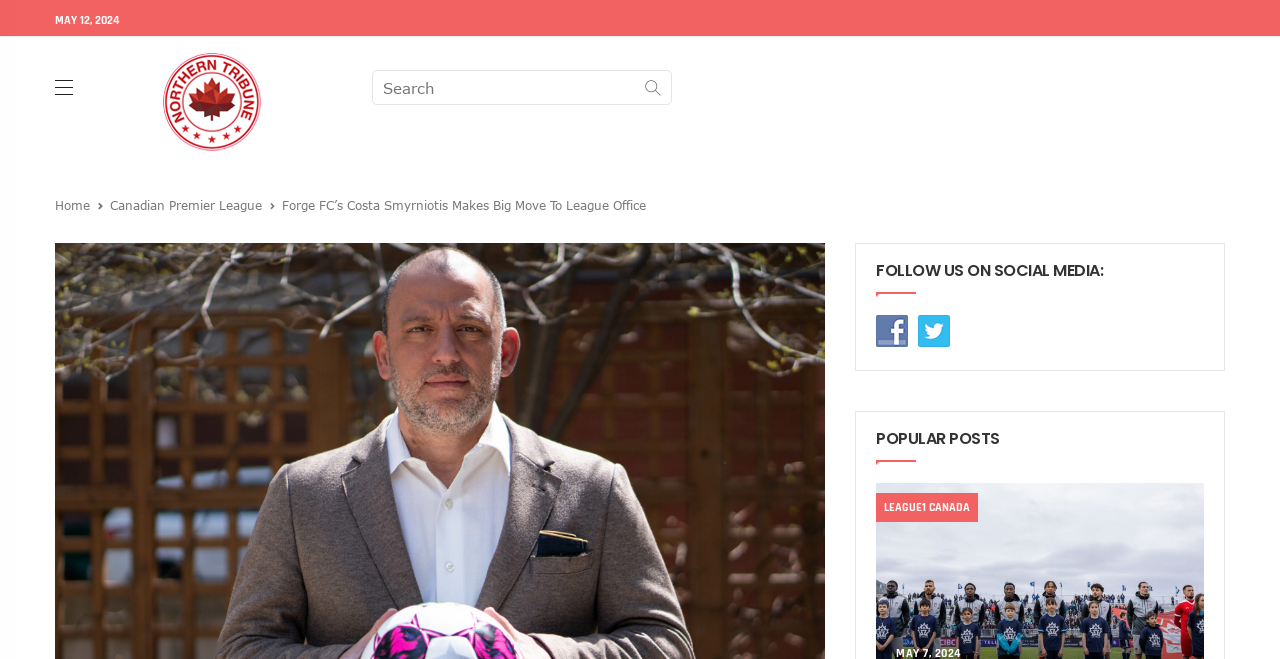Extract the bounding box coordinates for the HTML element that matches this description: "Canadian Premier League". The coordinates should be four float numbers between 0 and 1, i.e., [left, top, right, bottom].

[0.086, 0.3, 0.205, 0.322]